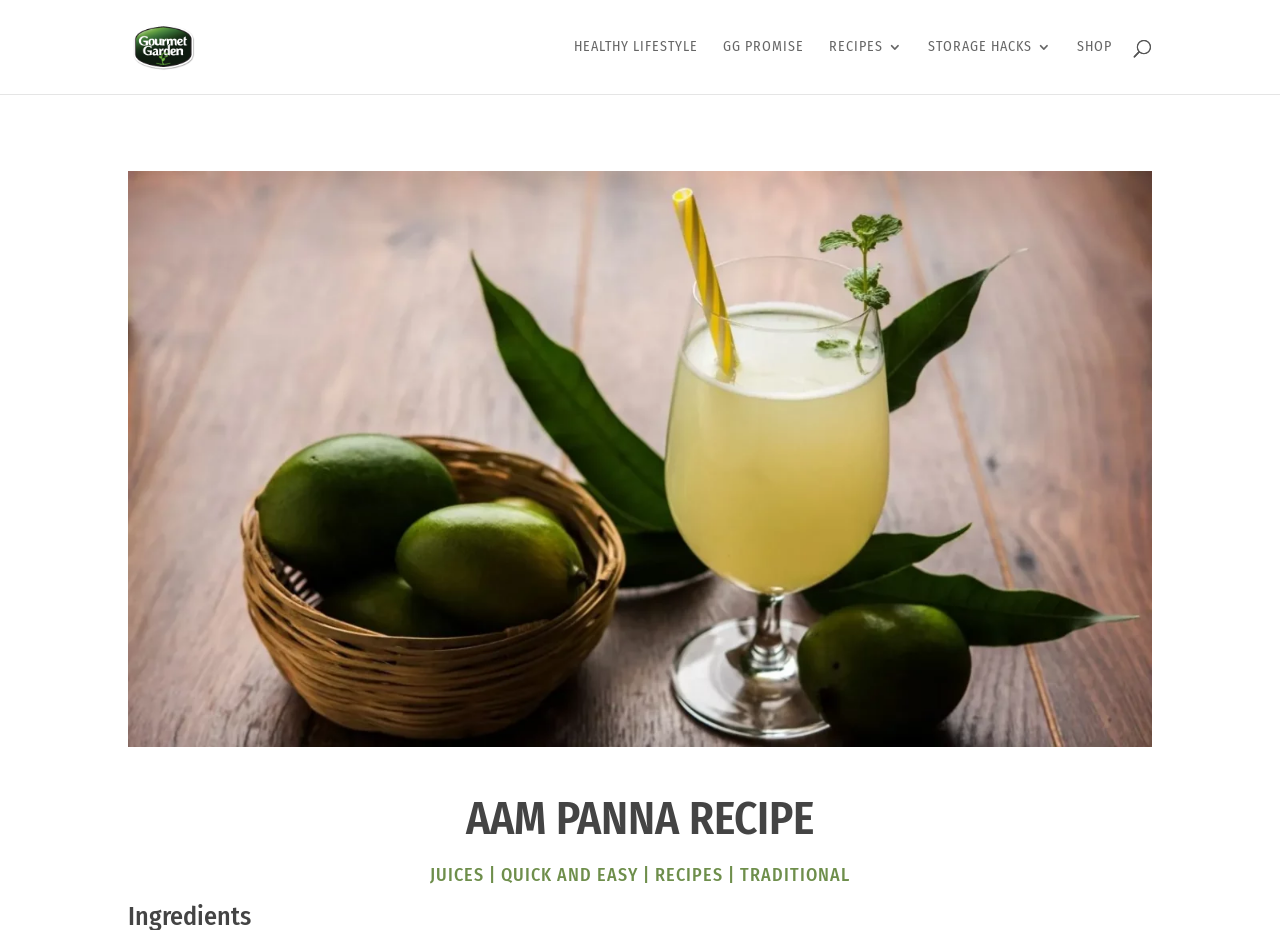What is the text of the webpage's headline?

AAM PANNA RECIPE